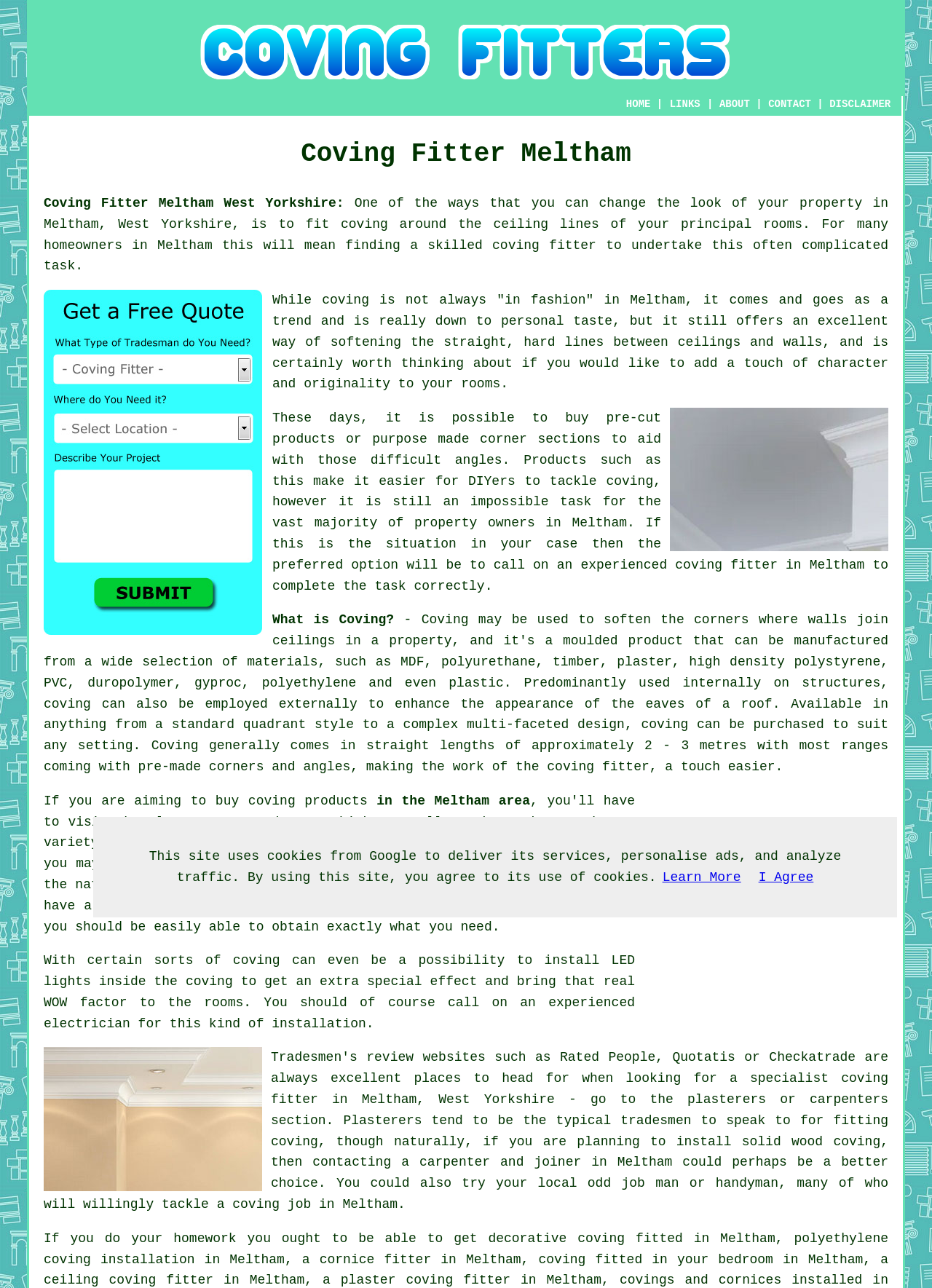Who can install coving?
Could you give a comprehensive explanation in response to this question?

The webpage suggests that coving fitters, plasterers, or even carpenters and joiners can install coving, depending on the type of coving and the individual's skills.